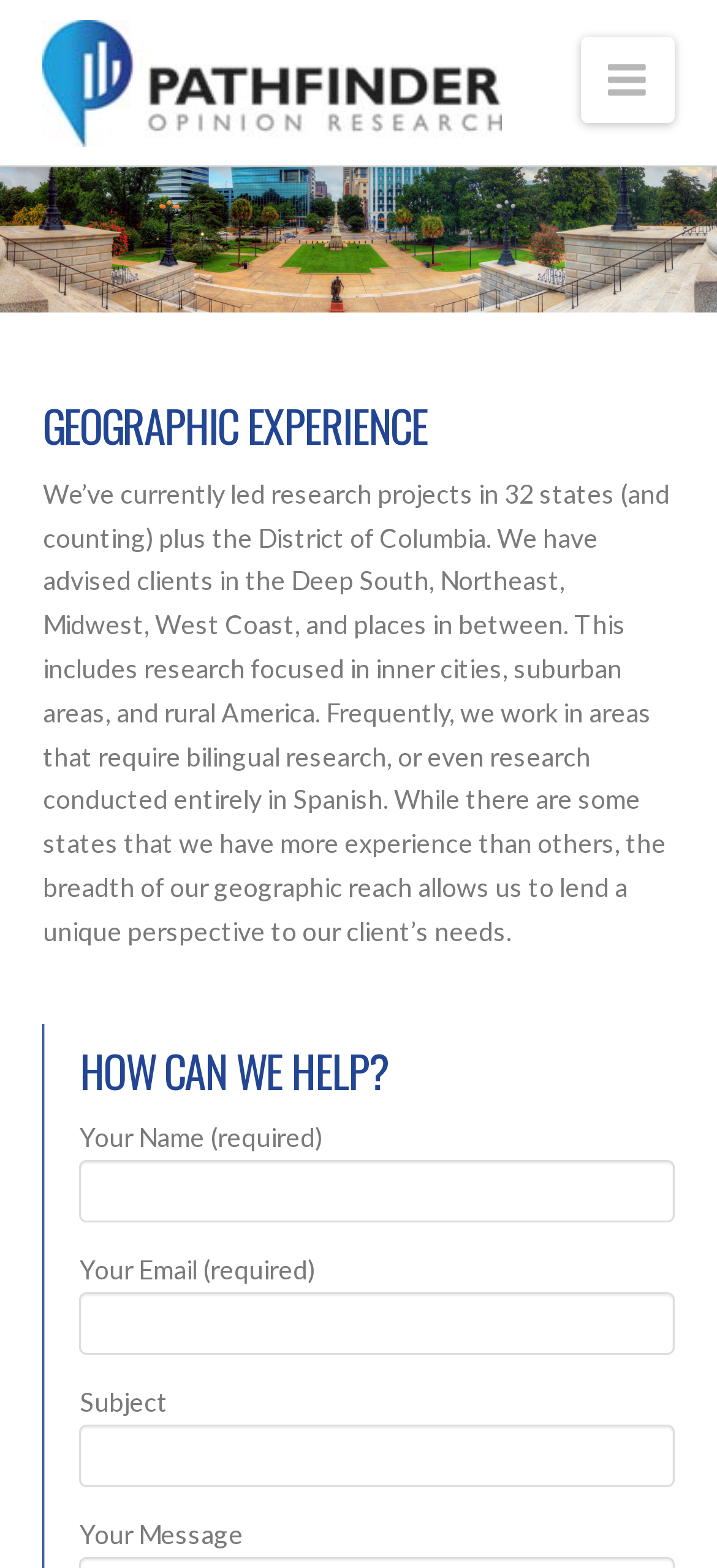Based on what you see in the screenshot, provide a thorough answer to this question: What is the purpose of the form on this webpage?

The form on this webpage has fields for name, email, subject, and message, which suggests that it is intended for users to contact the organization or individual behind the webpage.